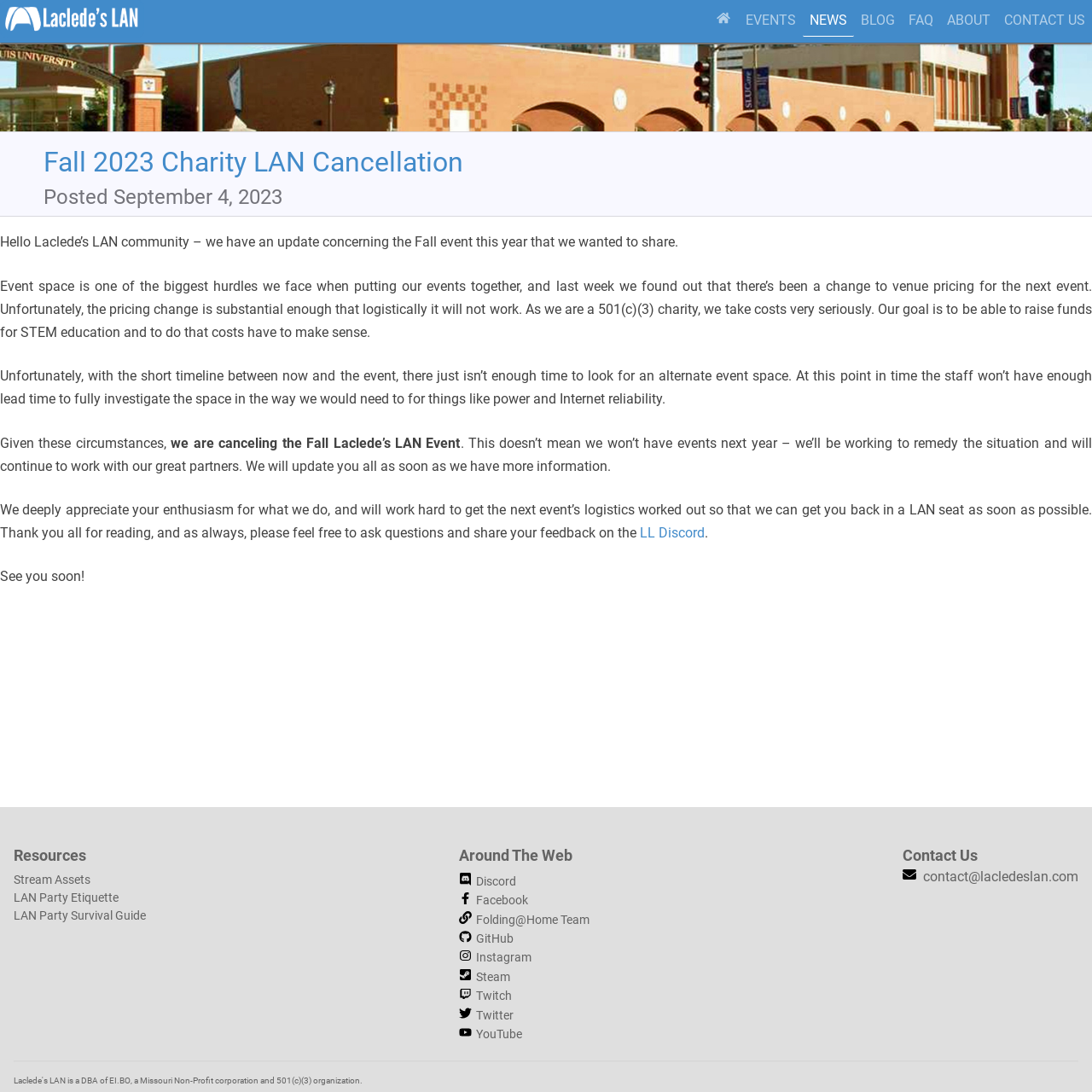Offer a detailed account of what is visible on the webpage.

The webpage is about Laclede's LAN, a charity-oriented LAN party community based in Saint Louis, Missouri. At the top left corner, there is a logo image and a checkbox for the menu. On the top right, there is a navigation menu with links to different sections of the website, including "EVENTS", "NEWS", "BLOG", "FAQ", "ABOUT", and "CONTACT US".

Below the navigation menu, there is a main content area with a heading that announces the cancellation of the Fall 2023 Charity LAN event. The cancellation is explained in a series of paragraphs, stating that the event space pricing change is substantial and logistically it will not work, and there isn't enough time to look for an alternate event space.

Following the cancellation announcement, there is a message thanking the community for their enthusiasm and promising to work hard to get the next event's logistics worked out.

Below the main content area, there are three sections: "Resources", "Around The Web", and "Contact Us". The "Resources" section has links to "Stream Assets", "LAN Party Etiquette", and "LAN Party Survival Guide". The "Around The Web" section has links to various social media platforms, including Discord, Facebook, GitHub, Instagram, Steam, Twitch, Twitter, and YouTube. The "Contact Us" section has a link to contact the organization via email.

At the very bottom of the page, there is a separator line, followed by a link to "EI.BO" and a statement indicating that Laclede's LAN is a Missouri Non-Profit corporation and a 501(c)(3) organization.